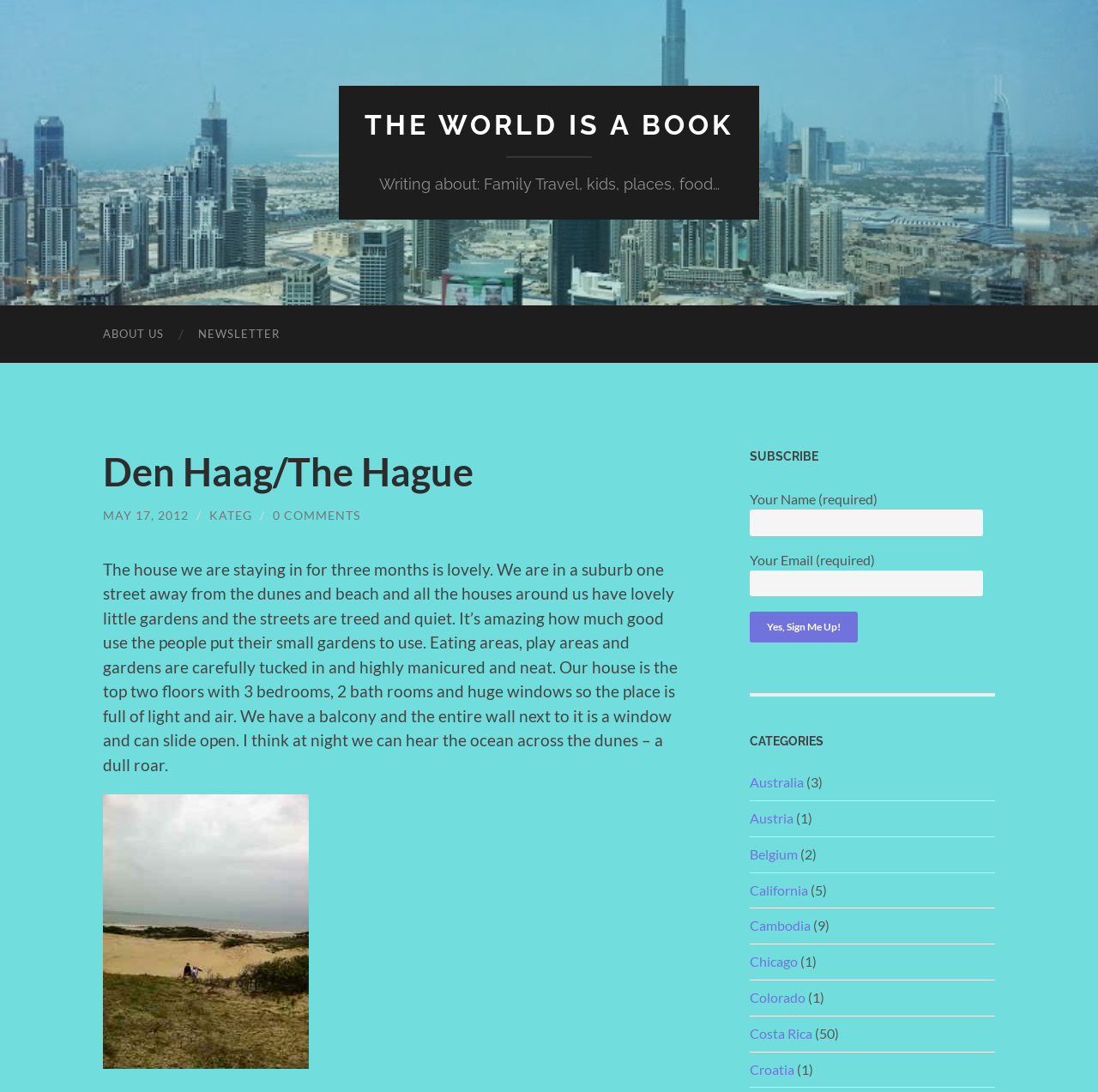Using the provided element description, identify the bounding box coordinates as (top-left x, top-left y, bottom-right x, bottom-right y). Ensure all values are between 0 and 1. Description: value="Yes, Sign Me Up!"

[0.683, 0.56, 0.781, 0.588]